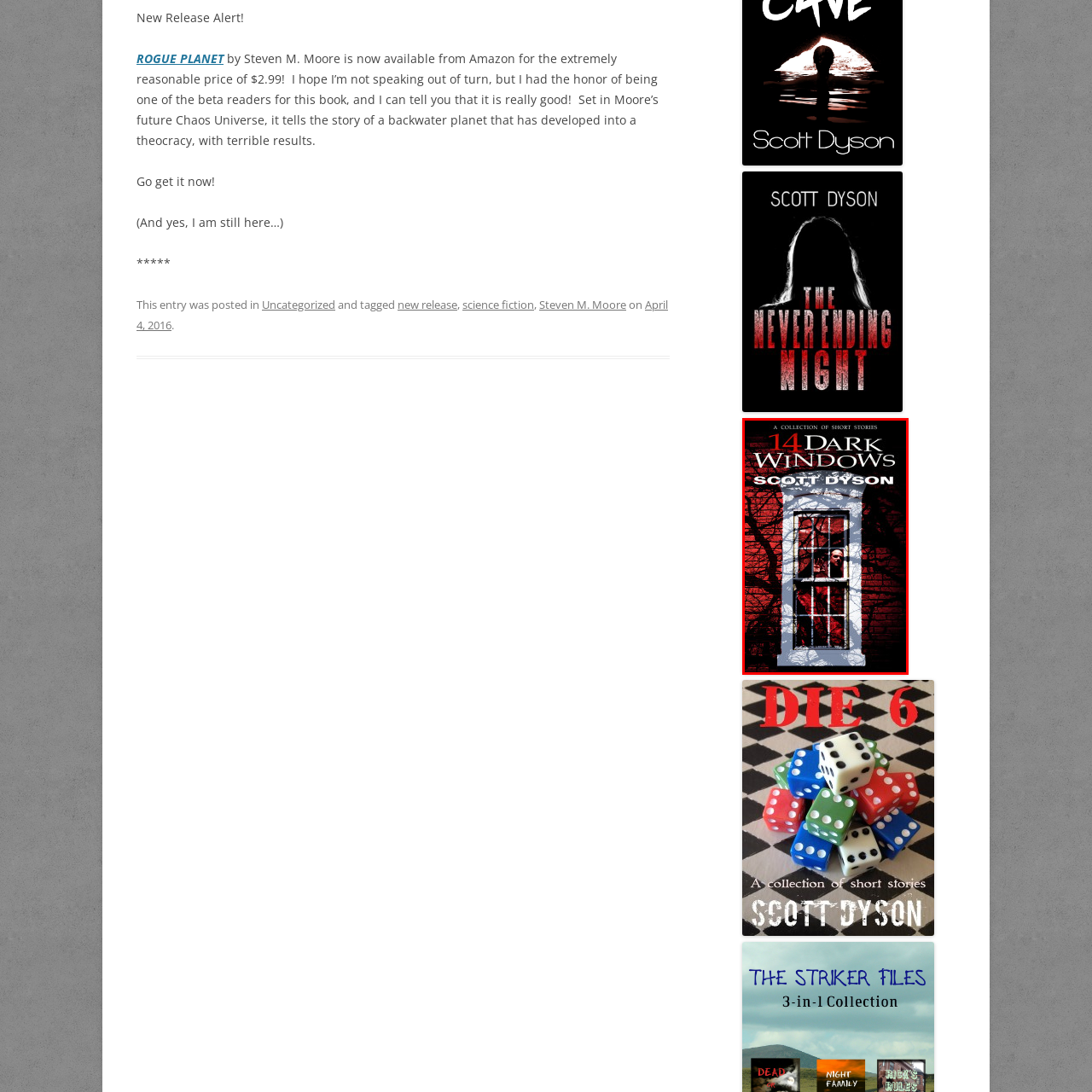Direct your attention to the part of the image marked by the red boundary and give a detailed response to the following question, drawing from the image: What color is the wall in the background?

The background of the book cover features an unsettling red wall, which provides a haunting atmosphere to the scene.